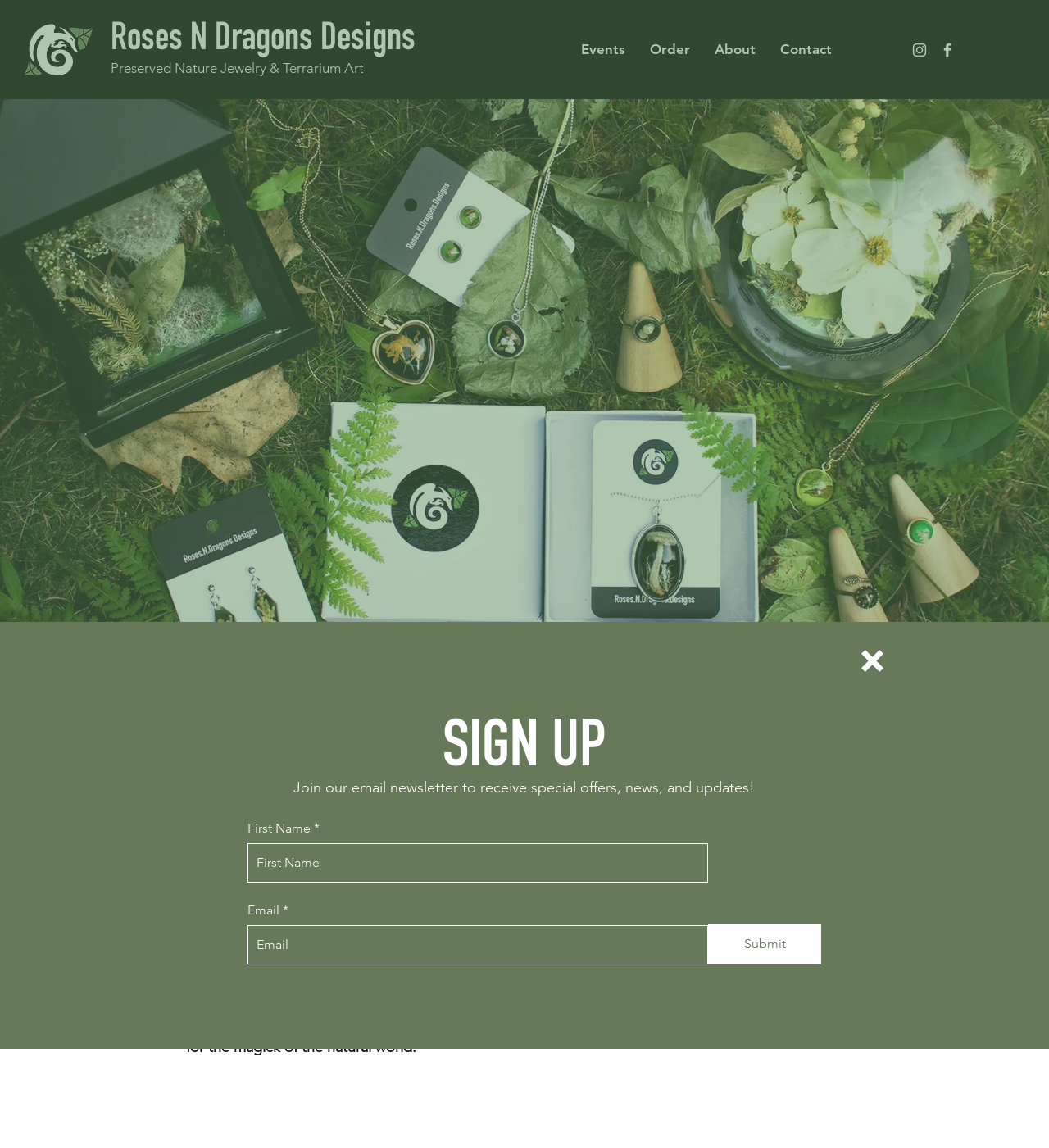Please locate and generate the primary heading on this webpage.

Preserved Nature Jewelry & Terrarium Art